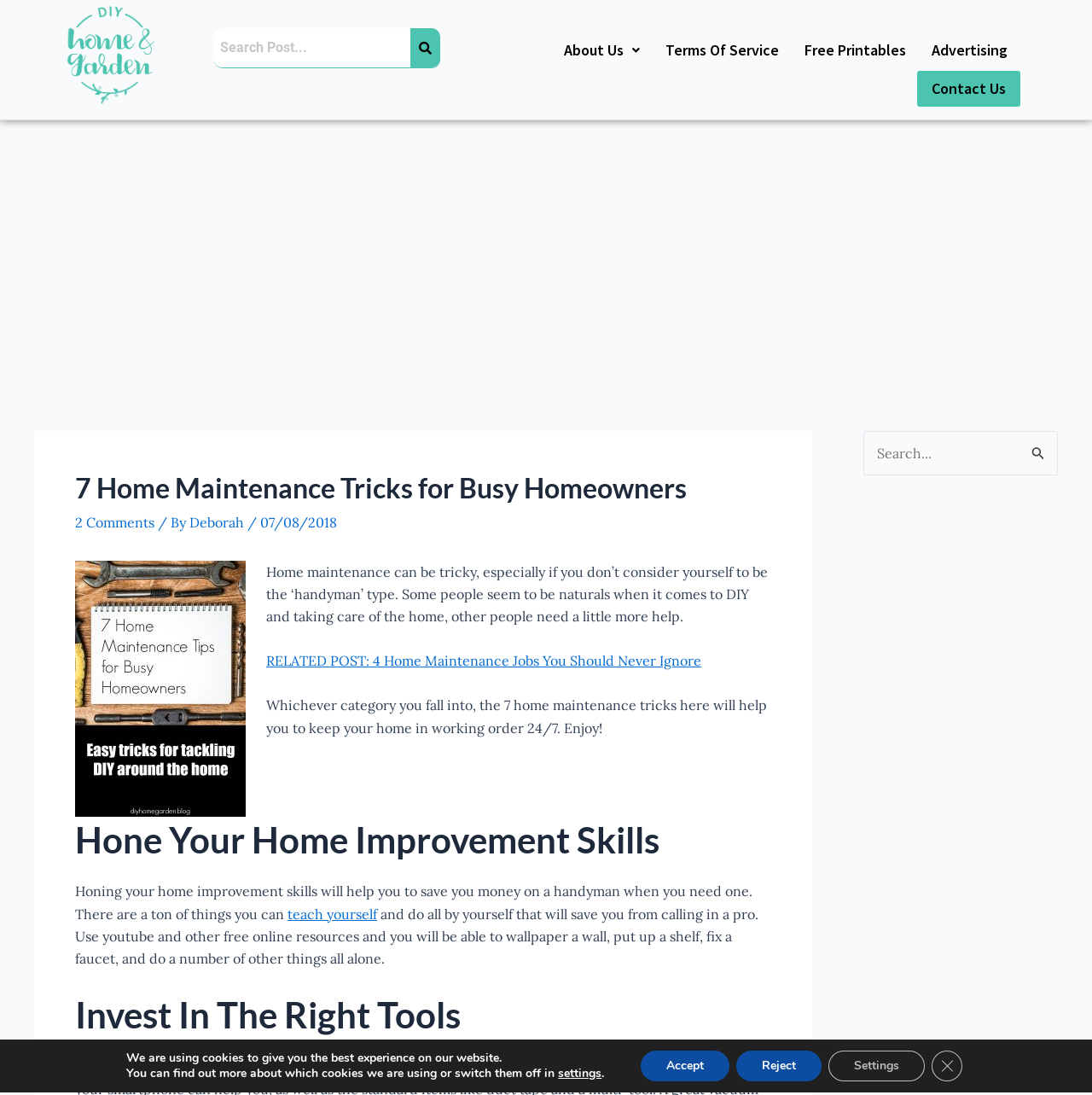Give a short answer using one word or phrase for the question:
What is the topic of the webpage?

Home maintenance